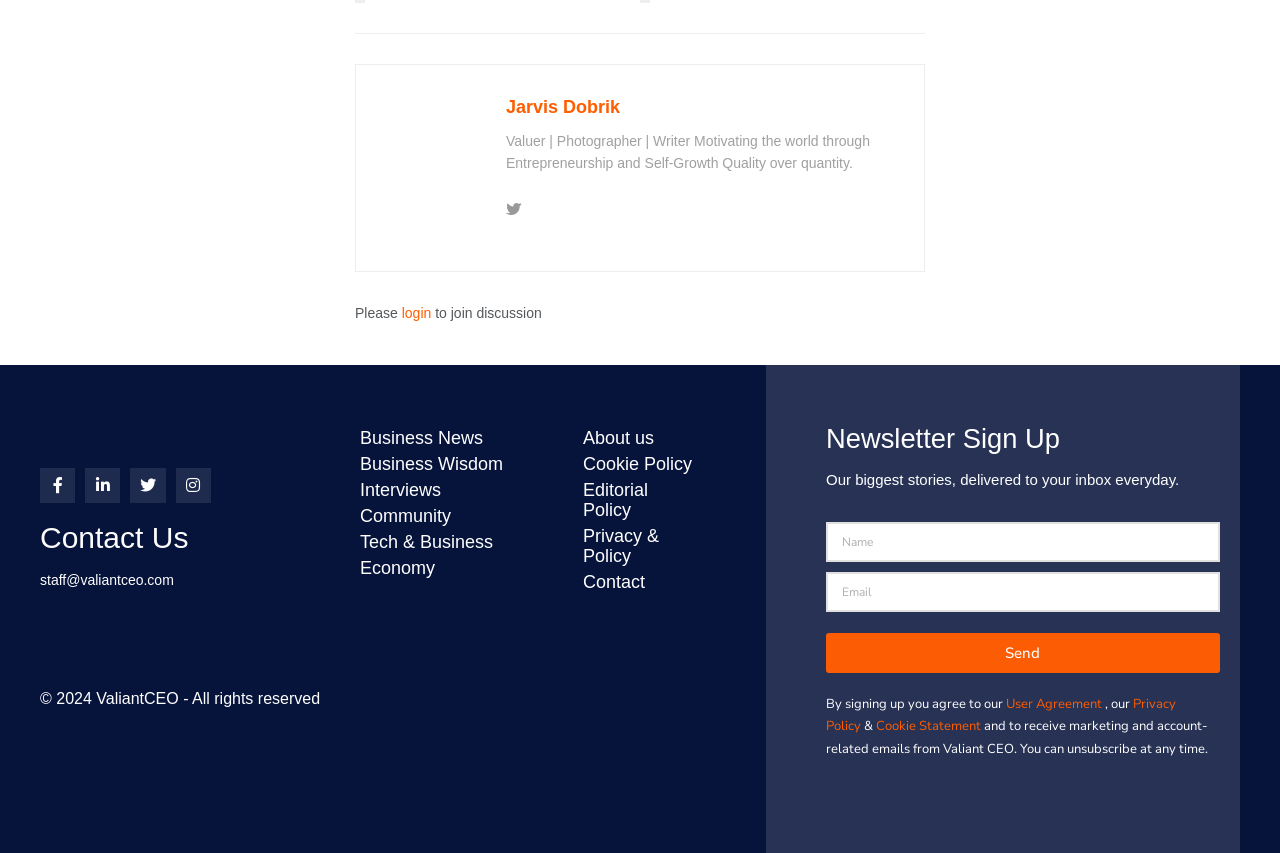Please provide a comprehensive response to the question below by analyzing the image: 
What is the purpose of the 'Newsletter Sign Up' section?

The 'Newsletter Sign Up' section has a description 'Our biggest stories, delivered to your inbox everyday.' which implies that the purpose of this section is to allow users to sign up and receive daily stories.